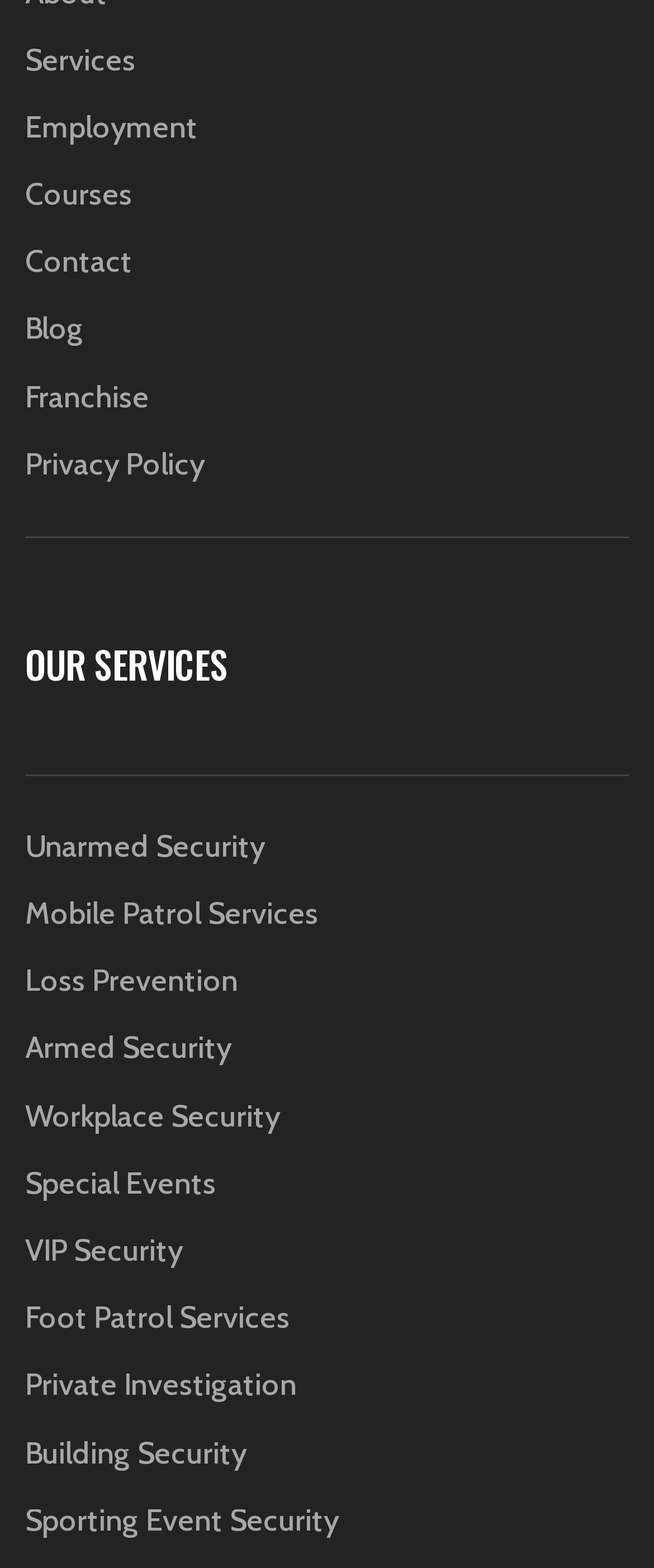Determine the bounding box coordinates of the clickable area required to perform the following instruction: "Learn about VIP Security". The coordinates should be represented as four float numbers between 0 and 1: [left, top, right, bottom].

[0.038, 0.785, 0.285, 0.812]